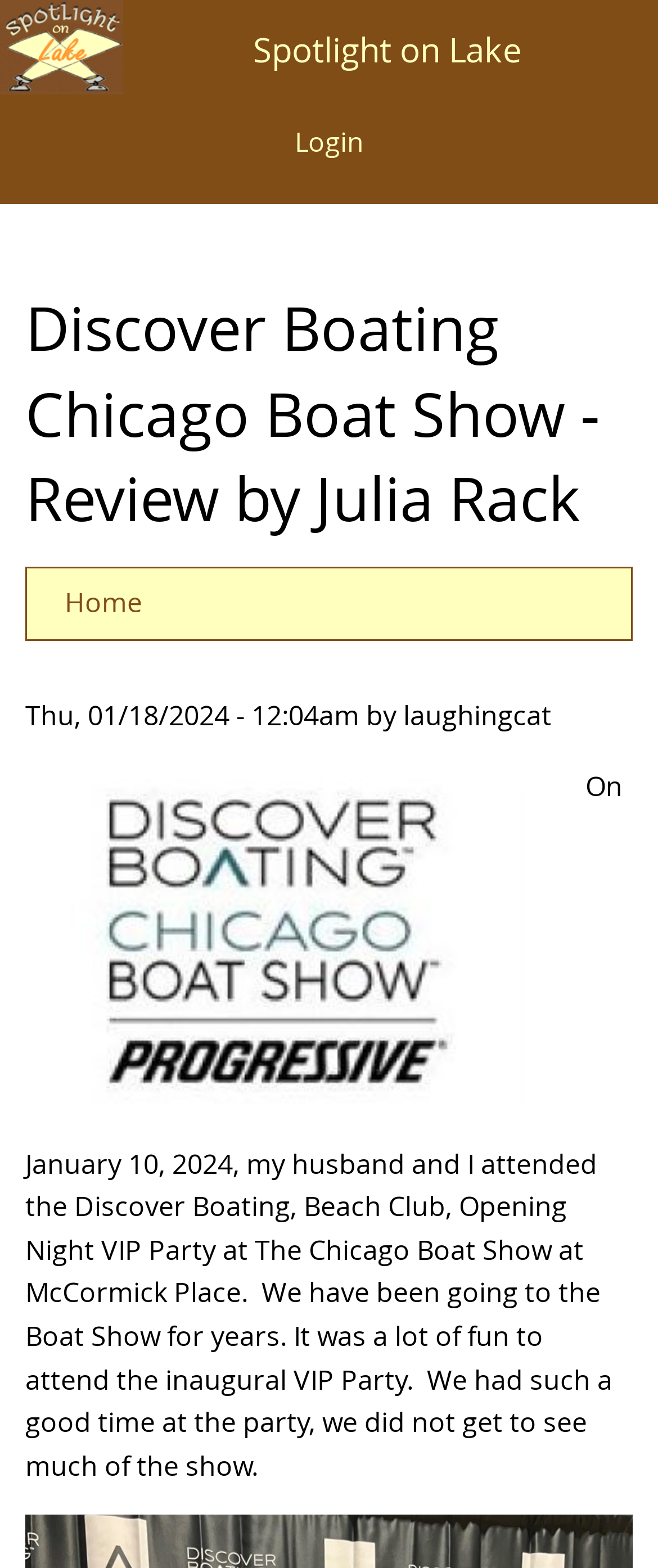What is the name of the boat show mentioned in the article?
Based on the image, provide a one-word or brief-phrase response.

The Chicago Boat Show